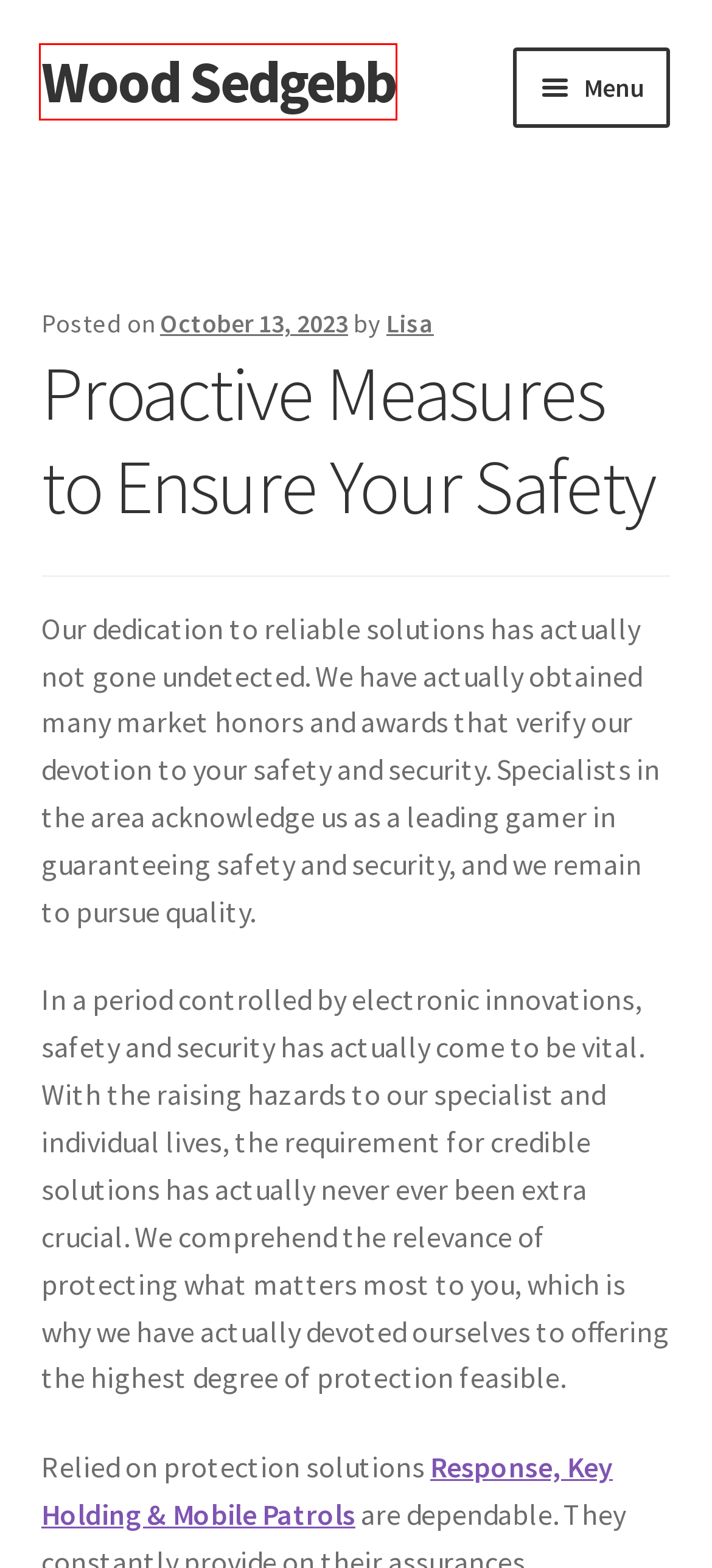You are provided with a screenshot of a webpage that has a red bounding box highlighting a UI element. Choose the most accurate webpage description that matches the new webpage after clicking the highlighted element. Here are your choices:
A. Sumobet88 : Situs Permainan Online Di Indonesia Terbesar Di Asia
B. Wood Sedgebb
C. West Bromwich - ISA Support Services
D. Privacy Policy – Wood Sedgebb
E. Lisa – Wood Sedgebb
F. Terms of Use – Wood Sedgebb
G. SBOBET88: Situs Daftar SBOBET Mobile Resmi & Agen Judi Bola Terpercaya
H. DMCA – Wood Sedgebb

B